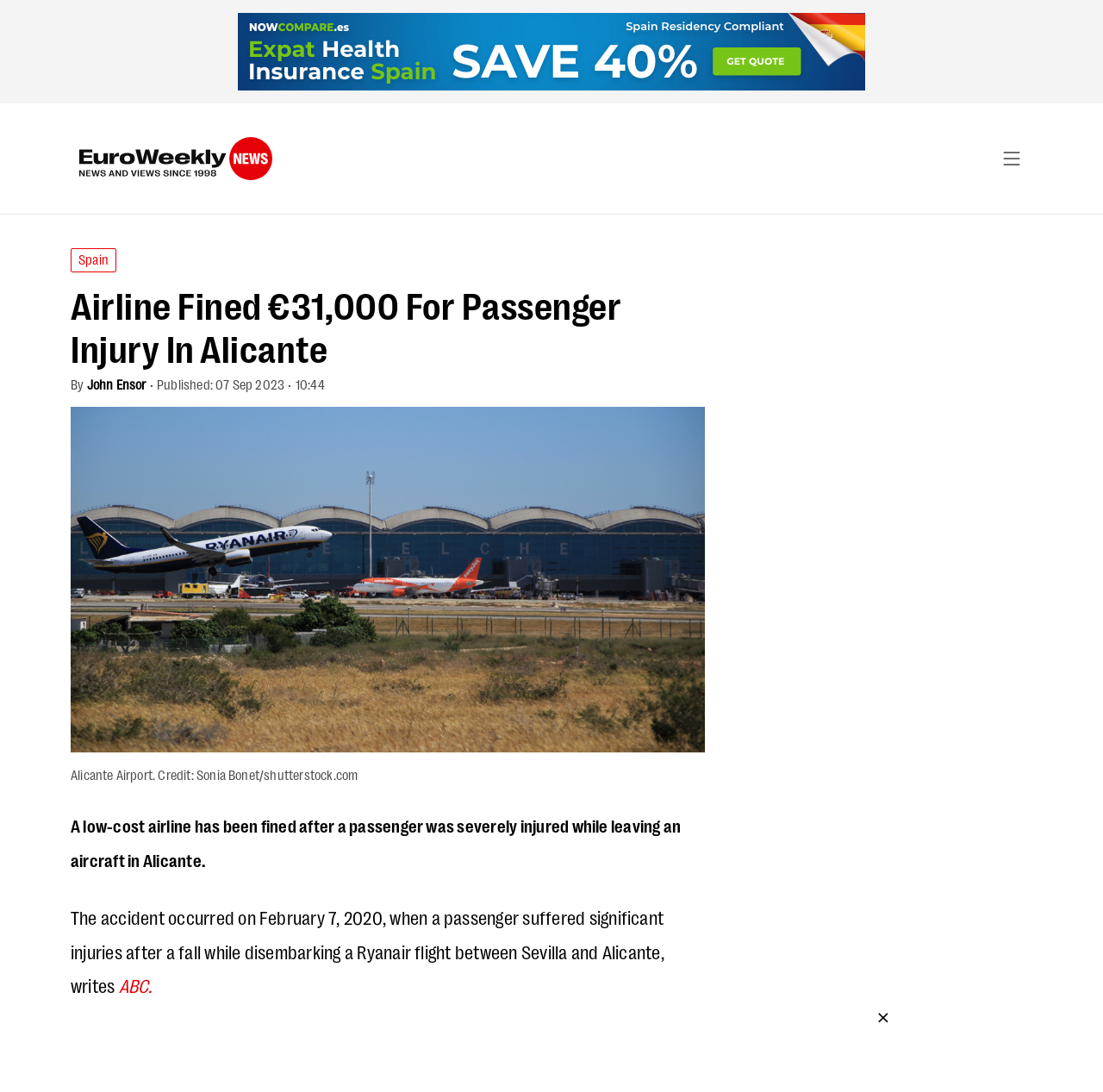Determine the bounding box coordinates of the UI element described by: "View all posts".

None